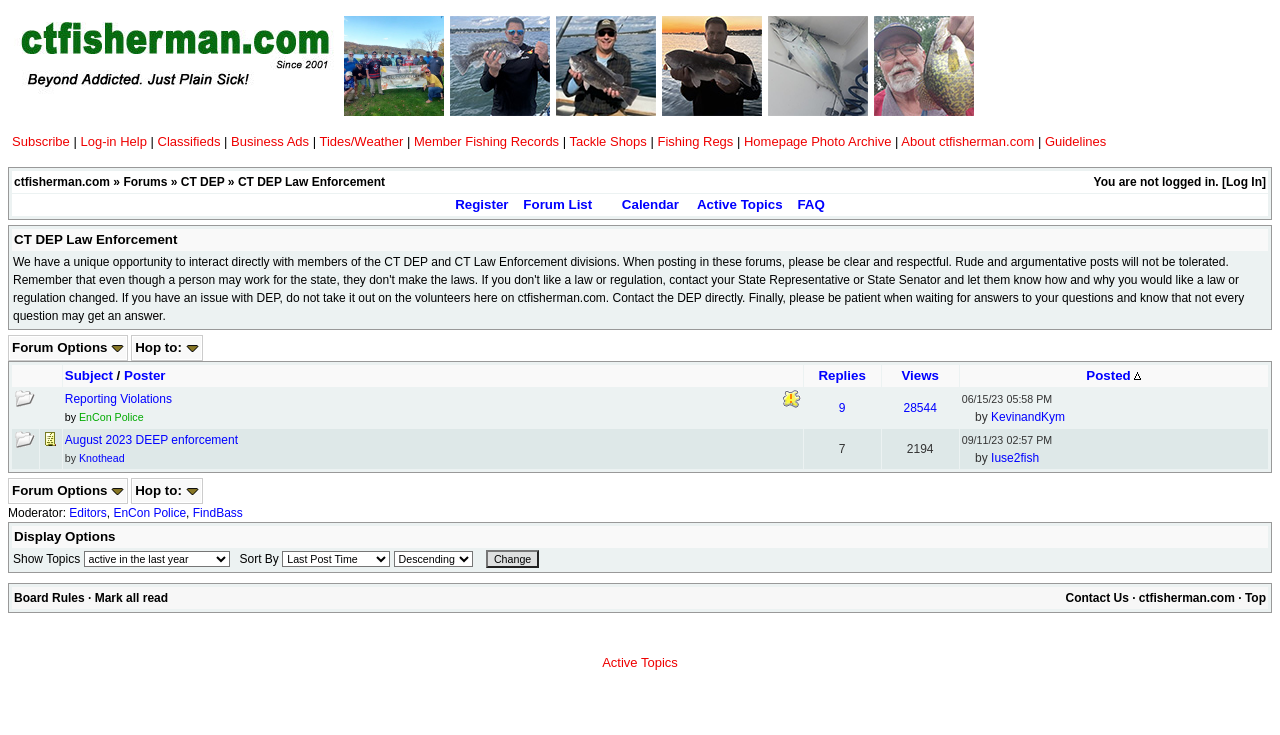Please answer the following question using a single word or phrase: 
What is the logo of the website?

ctfisherman.com logo